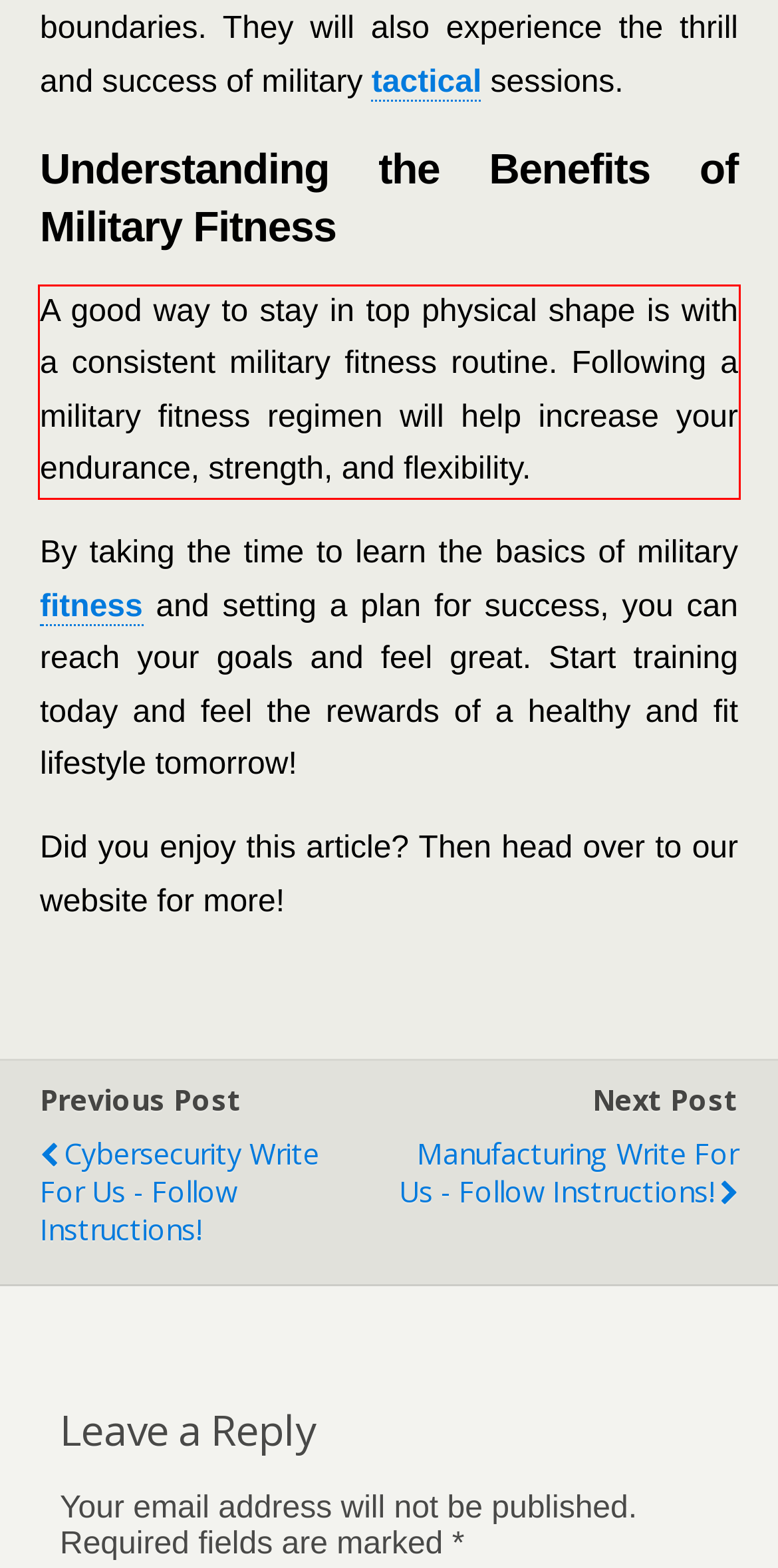You are provided with a screenshot of a webpage that includes a red bounding box. Extract and generate the text content found within the red bounding box.

A good way to stay in top physical shape is with a consistent military fitness routine. Following a military fitness regimen will help increase your endurance, strength, and flexibility.